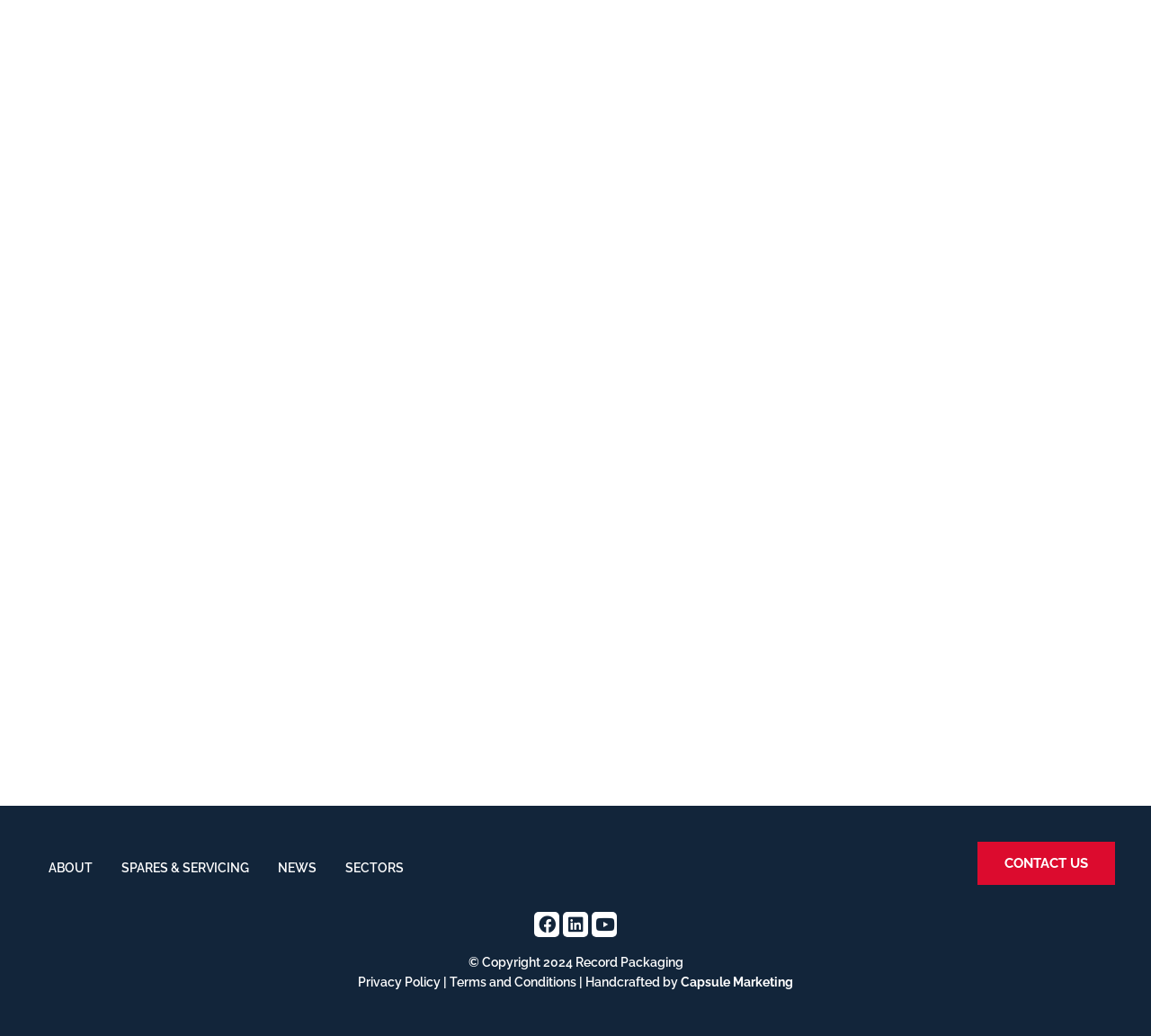Can you identify the bounding box coordinates of the clickable region needed to carry out this instruction: 'visit capsule marketing website'? The coordinates should be four float numbers within the range of 0 to 1, stated as [left, top, right, bottom].

[0.591, 0.941, 0.689, 0.955]